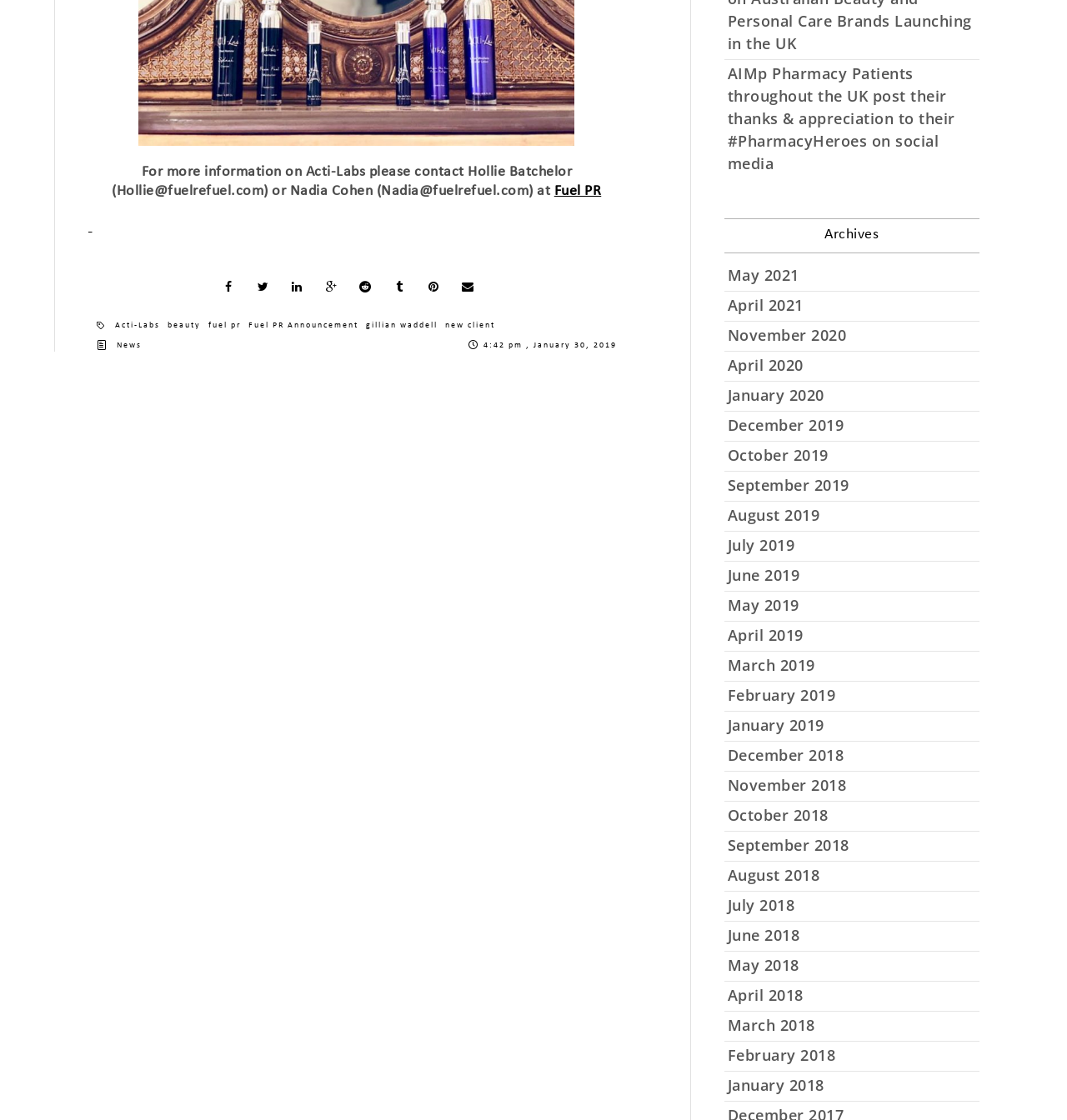Identify the bounding box coordinates of the clickable section necessary to follow the following instruction: "Read Acti-Labs news". The coordinates should be presented as four float numbers from 0 to 1, i.e., [left, top, right, bottom].

[0.108, 0.286, 0.154, 0.295]